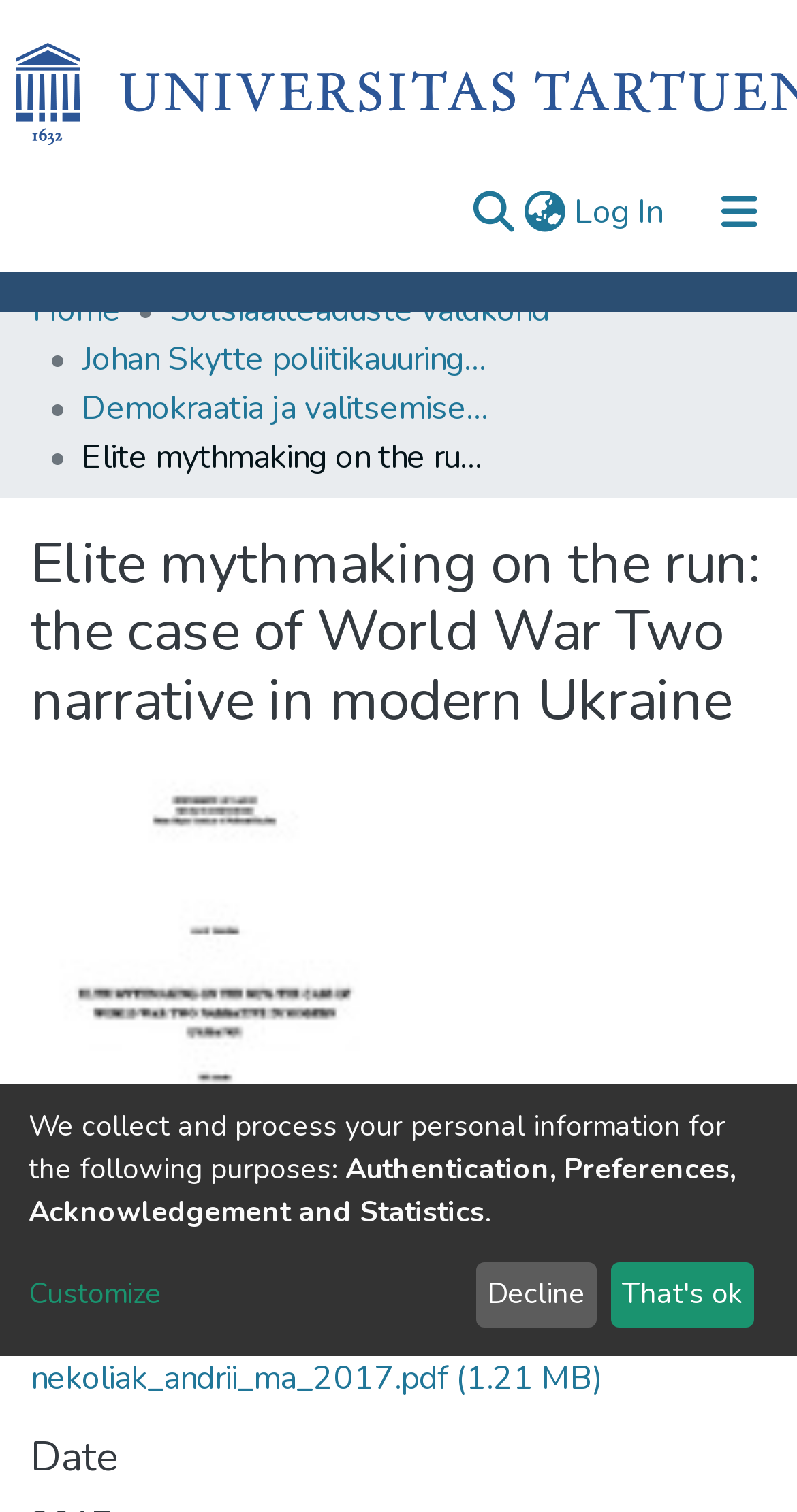Determine the heading of the webpage and extract its text content.

Elite mythmaking on the run: the case of World War Two narrative in modern Ukraine